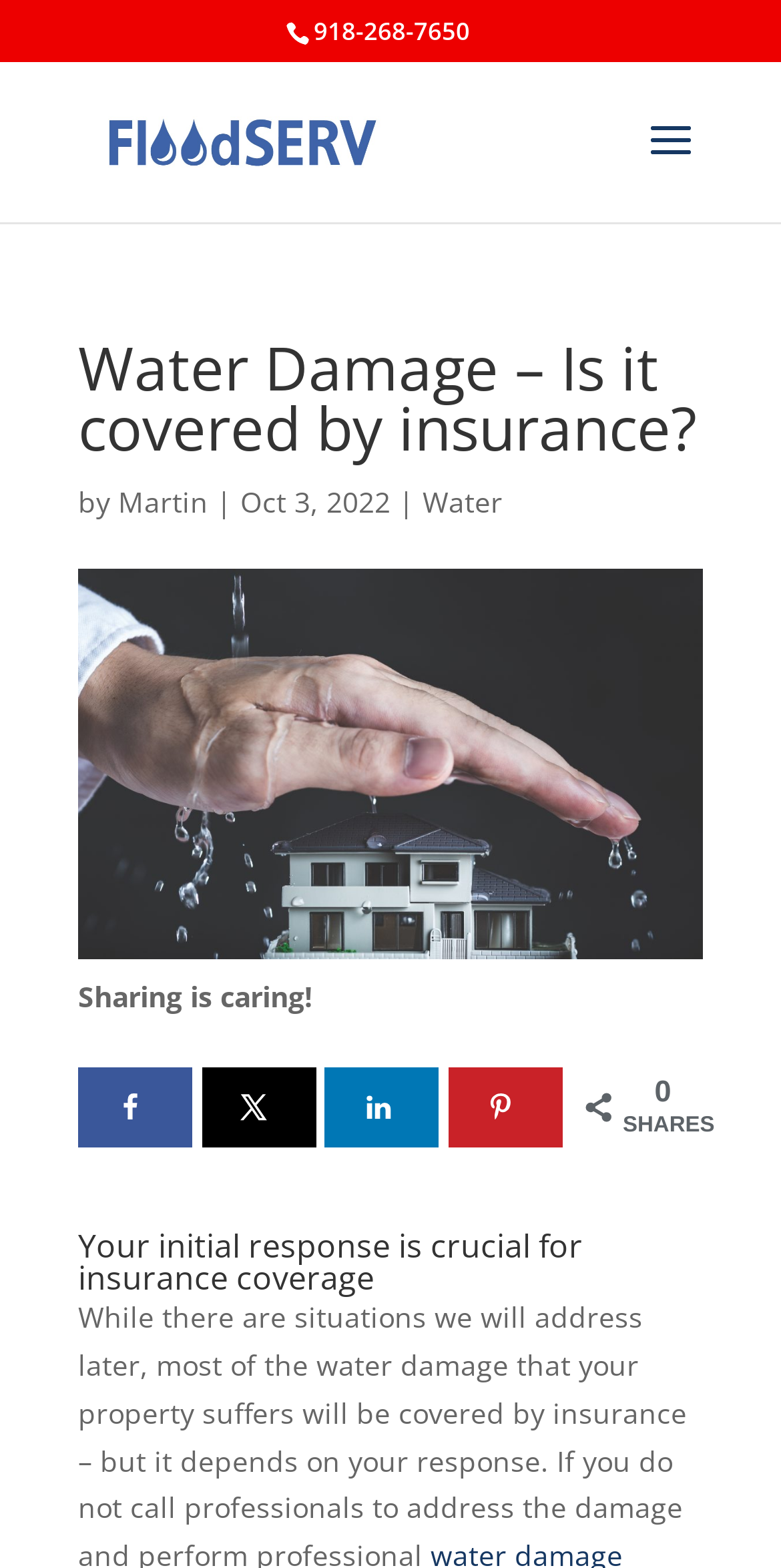What is the date of the article?
Answer the question with a single word or phrase derived from the image.

Oct 3, 2022